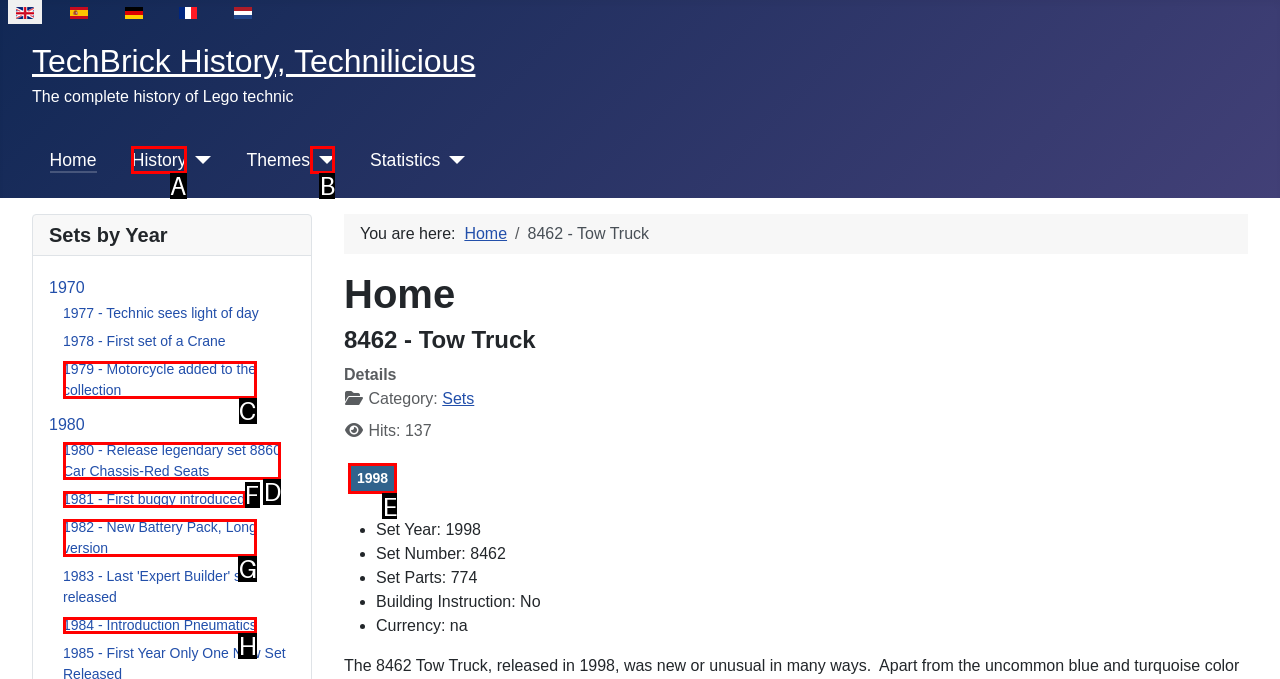Point out which UI element to click to complete this task: Click on 1998 link
Answer with the letter corresponding to the right option from the available choices.

E